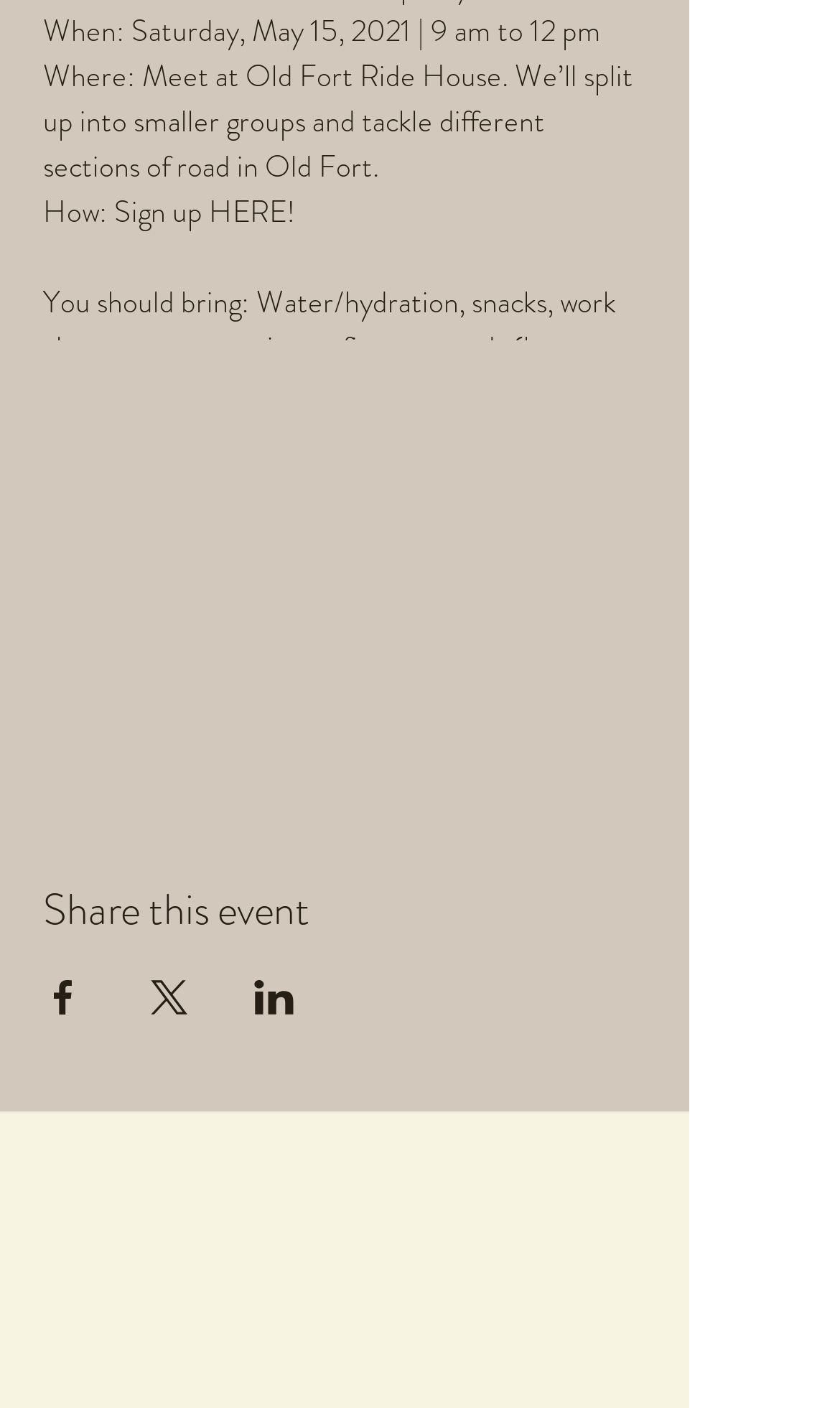Using the element description: "alt="Event location map"", determine the bounding box coordinates for the specified UI element. The coordinates should be four float numbers between 0 and 1, [left, top, right, bottom].

[0.0, 0.297, 0.821, 0.572]